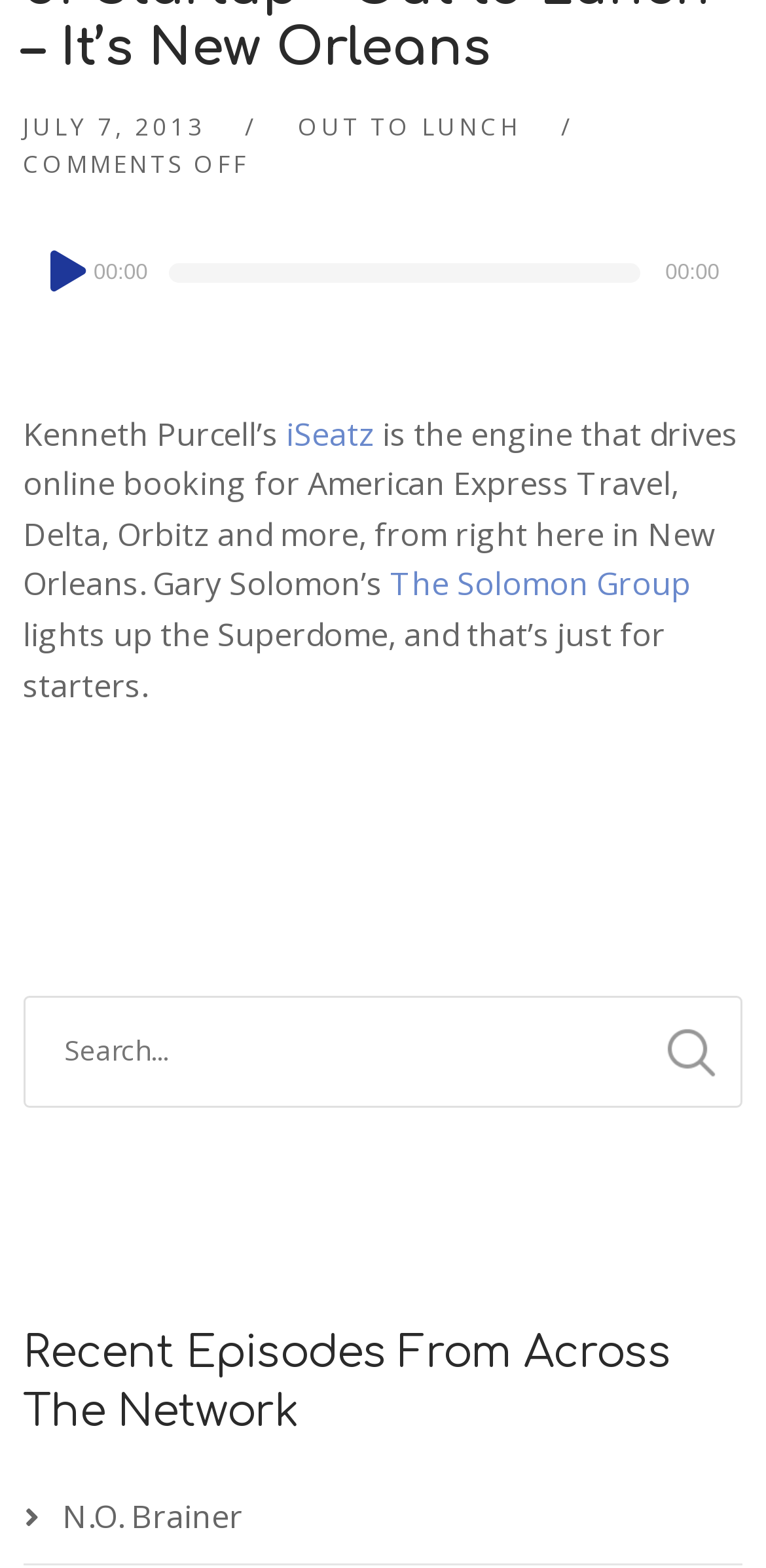From the element description aria-label="Play" title="Play", predict the bounding box coordinates of the UI element. The coordinates must be specified in the format (top-left x, top-left y, bottom-right x, bottom-right y) and should be within the 0 to 1 range.

[0.051, 0.147, 0.117, 0.197]